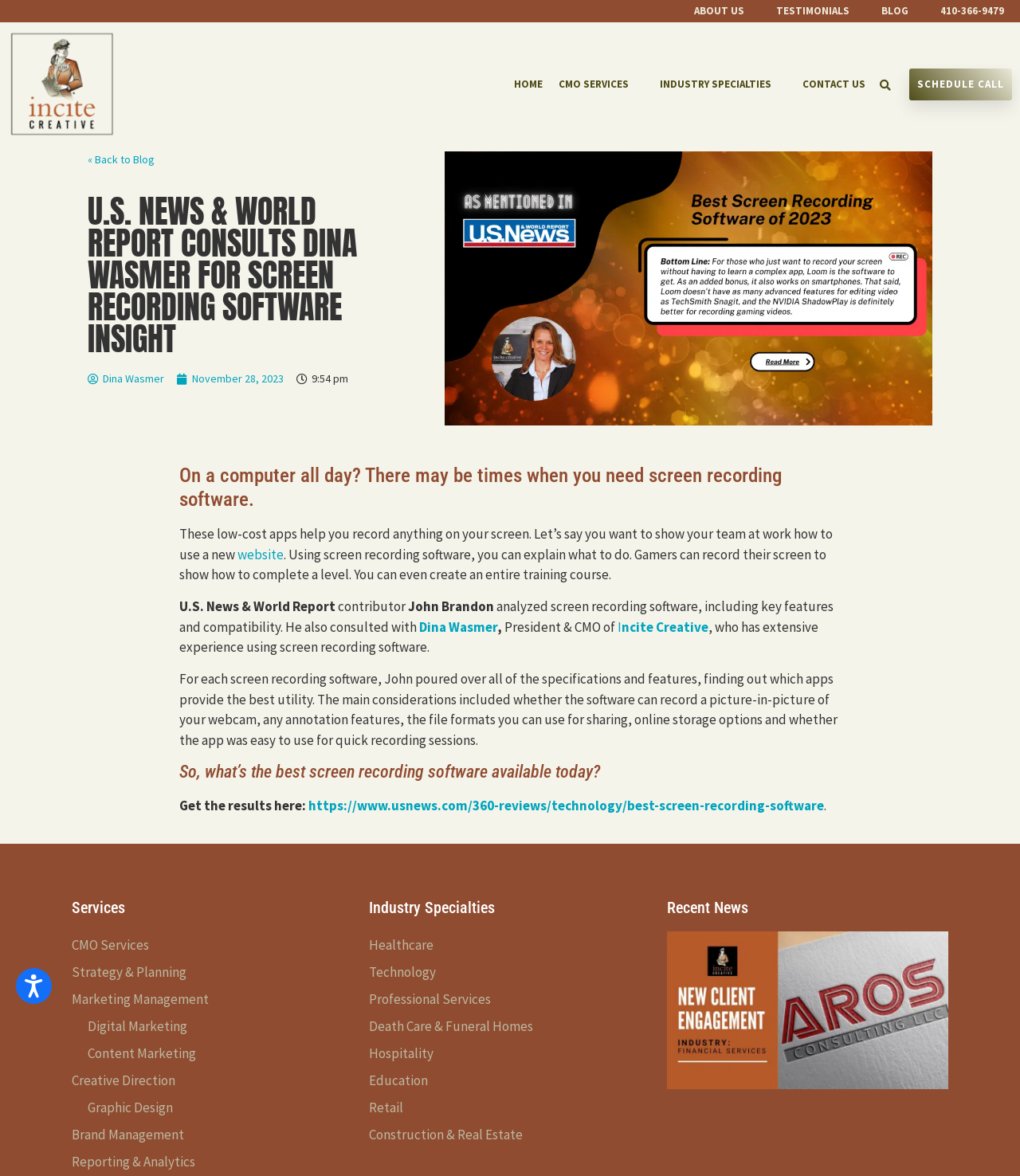Mark the bounding box of the element that matches the following description: "Industry Specialties".

[0.639, 0.058, 0.779, 0.085]